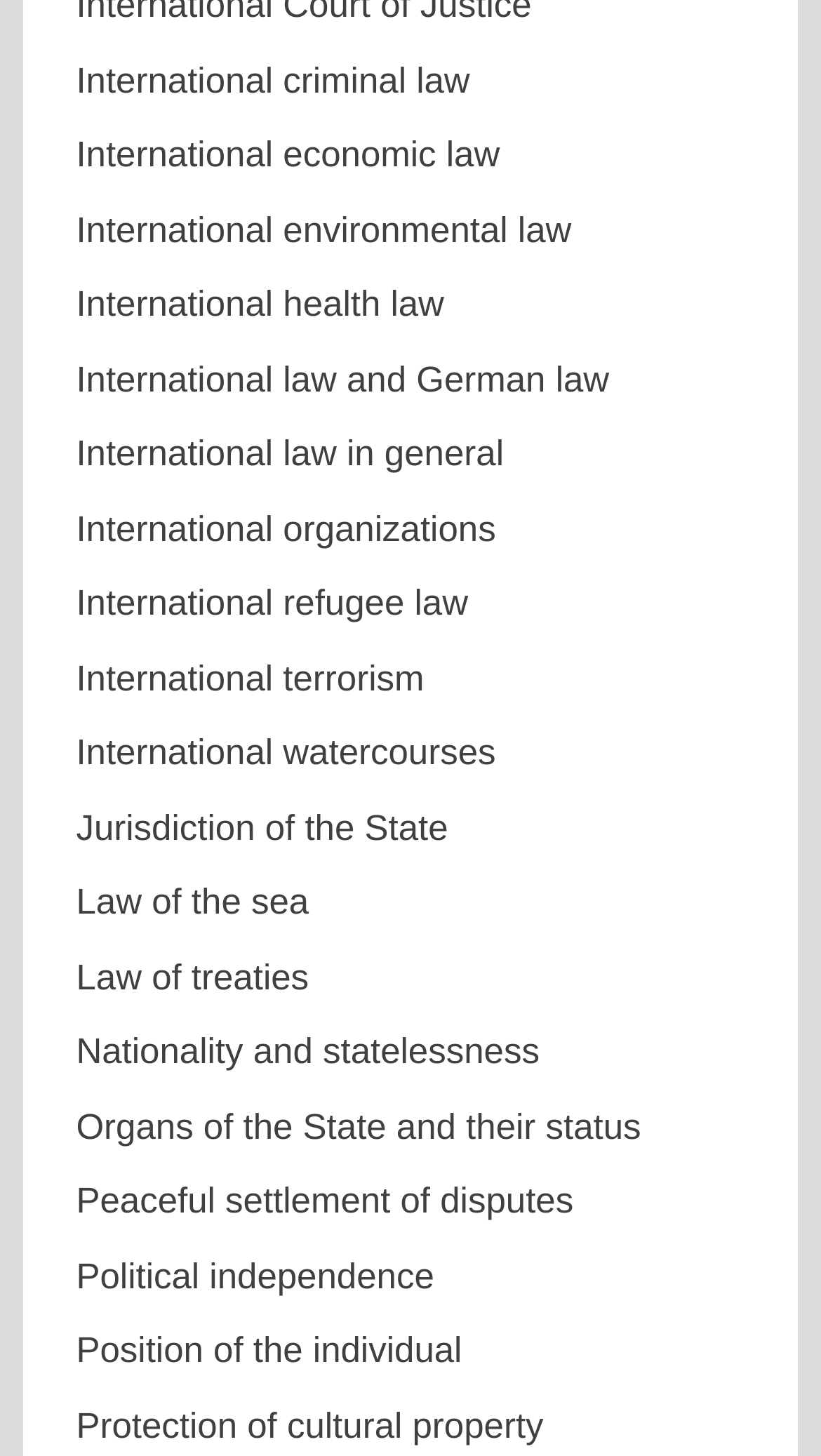Determine the bounding box coordinates for the clickable element to execute this instruction: "Read about International refugee law". Provide the coordinates as four float numbers between 0 and 1, i.e., [left, top, right, bottom].

[0.093, 0.401, 0.57, 0.429]